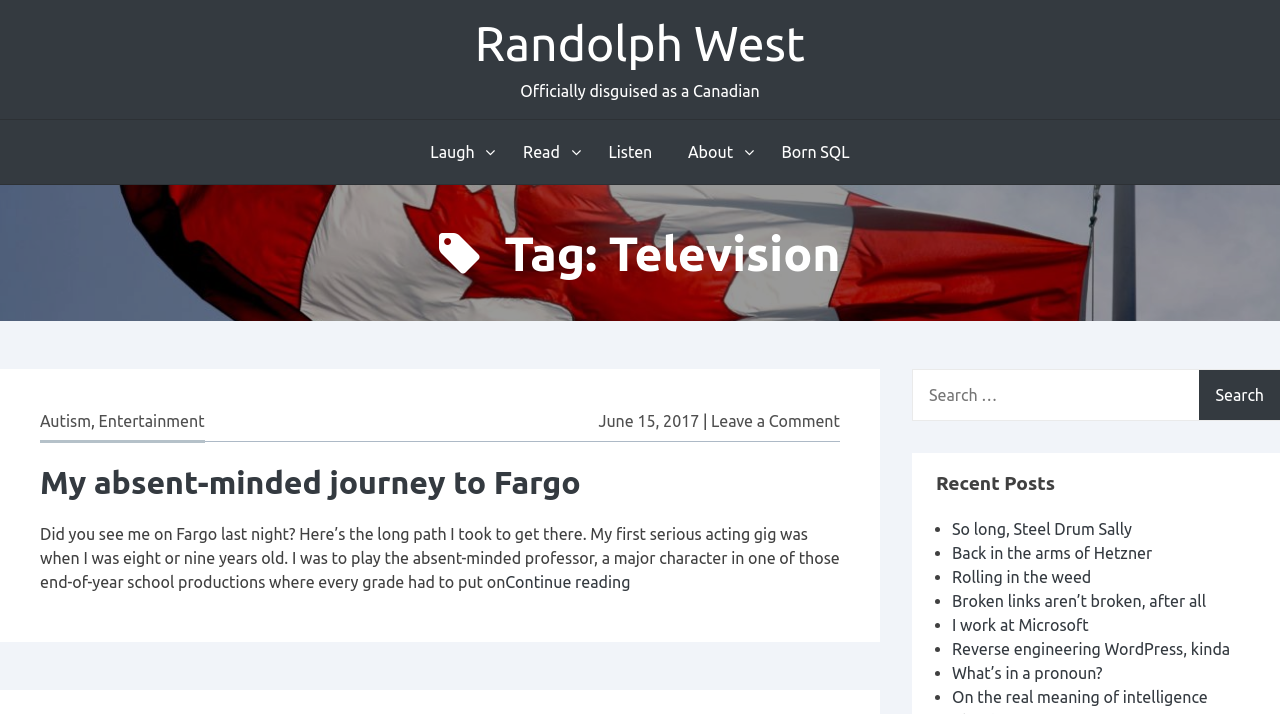Please identify the coordinates of the bounding box for the clickable region that will accomplish this instruction: "Click on the 'About' link".

[0.525, 0.168, 0.595, 0.258]